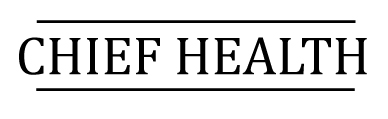What is the design style of the logo?
Provide a detailed and well-explained answer to the question.

The design of the logo is described as clean and sophisticated, which reflects the ethos of the brand, aiming to resonate with an audience interested in maintaining a healthy lifestyle.